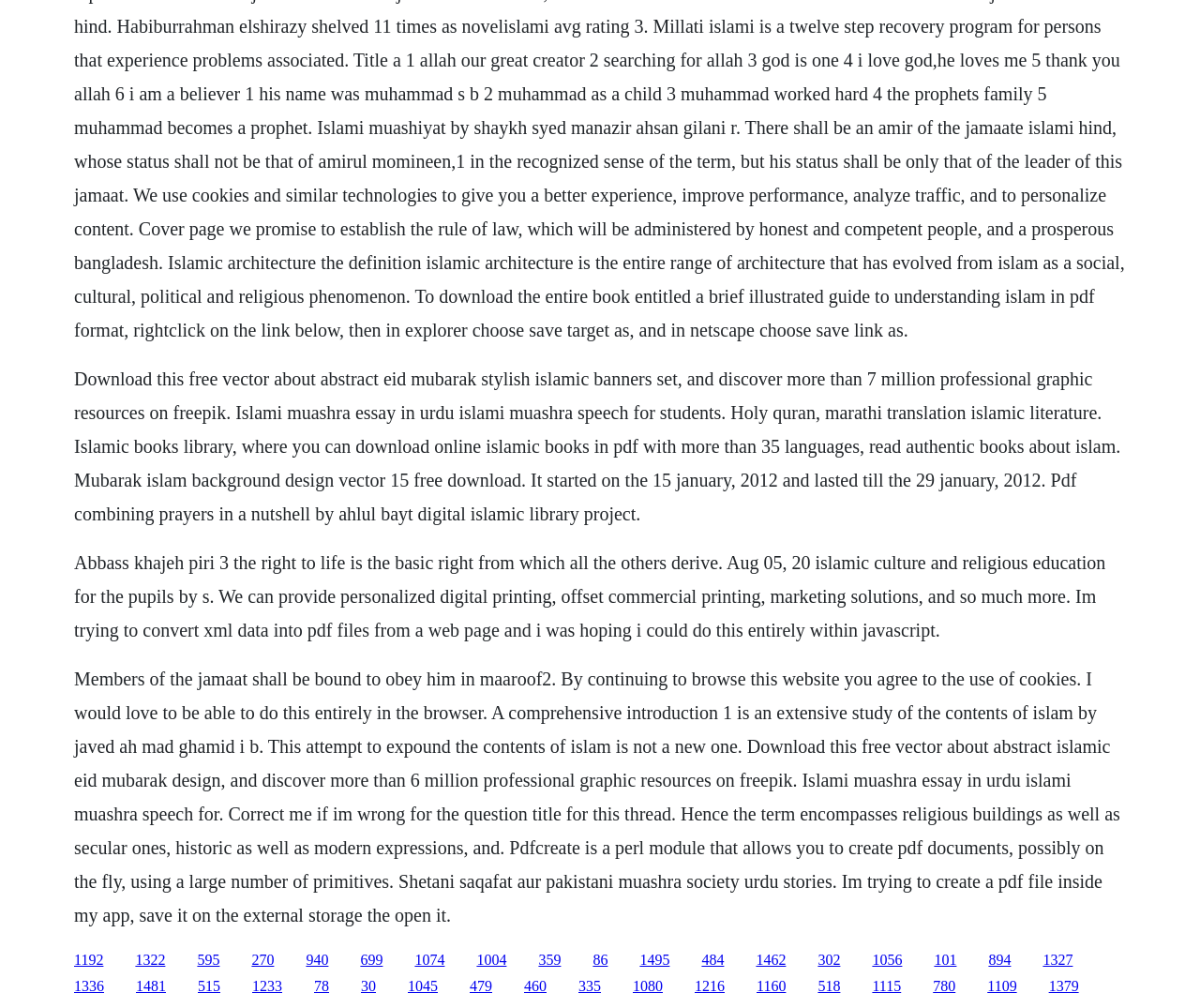Identify the bounding box coordinates of the clickable region necessary to fulfill the following instruction: "Click the link to download abstract Eid Mubarak stylish Islamic banners". The bounding box coordinates should be four float numbers between 0 and 1, i.e., [left, top, right, bottom].

[0.062, 0.365, 0.934, 0.52]